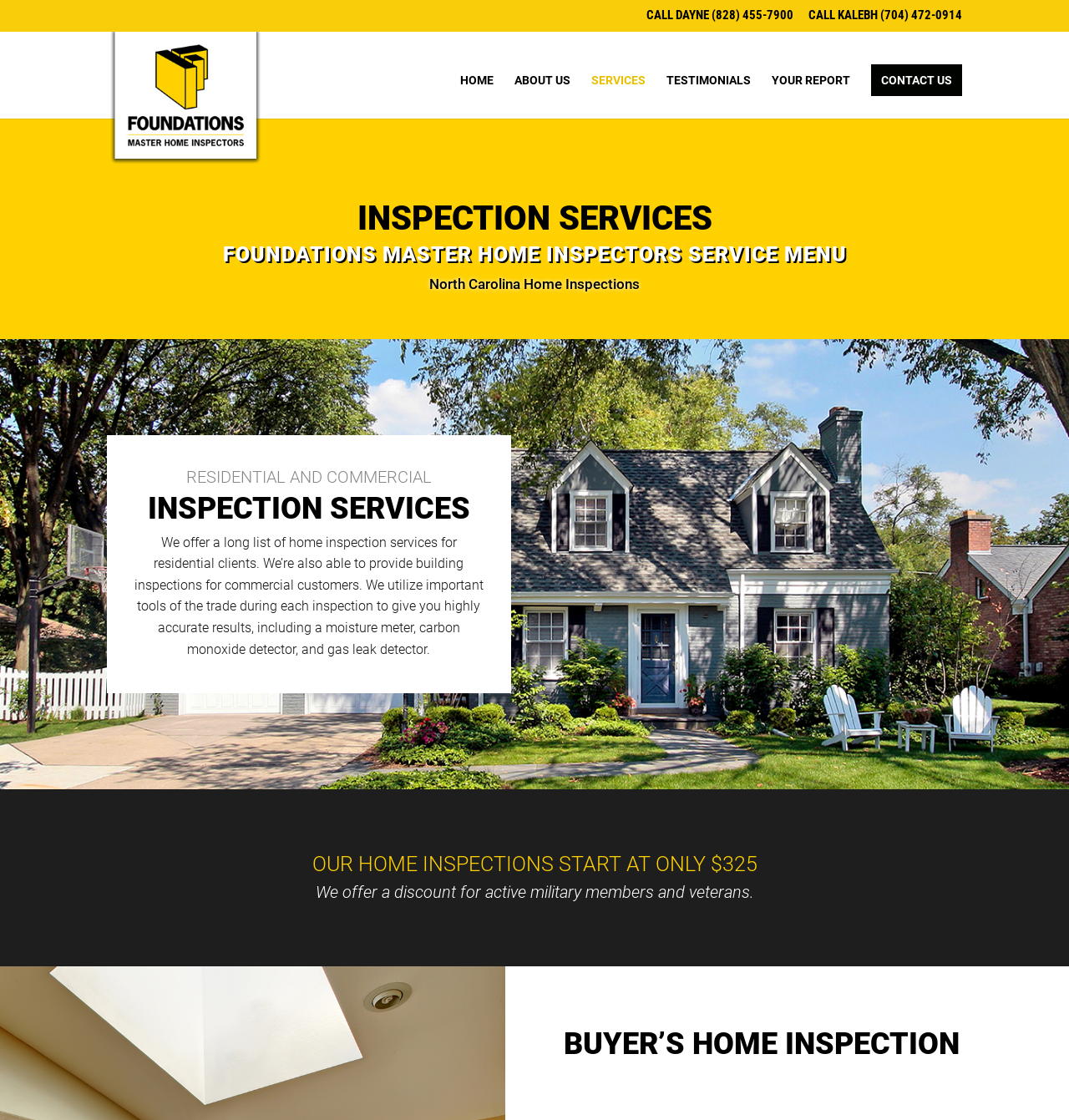Provide a brief response to the question below using a single word or phrase: 
What is the name of the company?

Foundations Master Home Inspectors